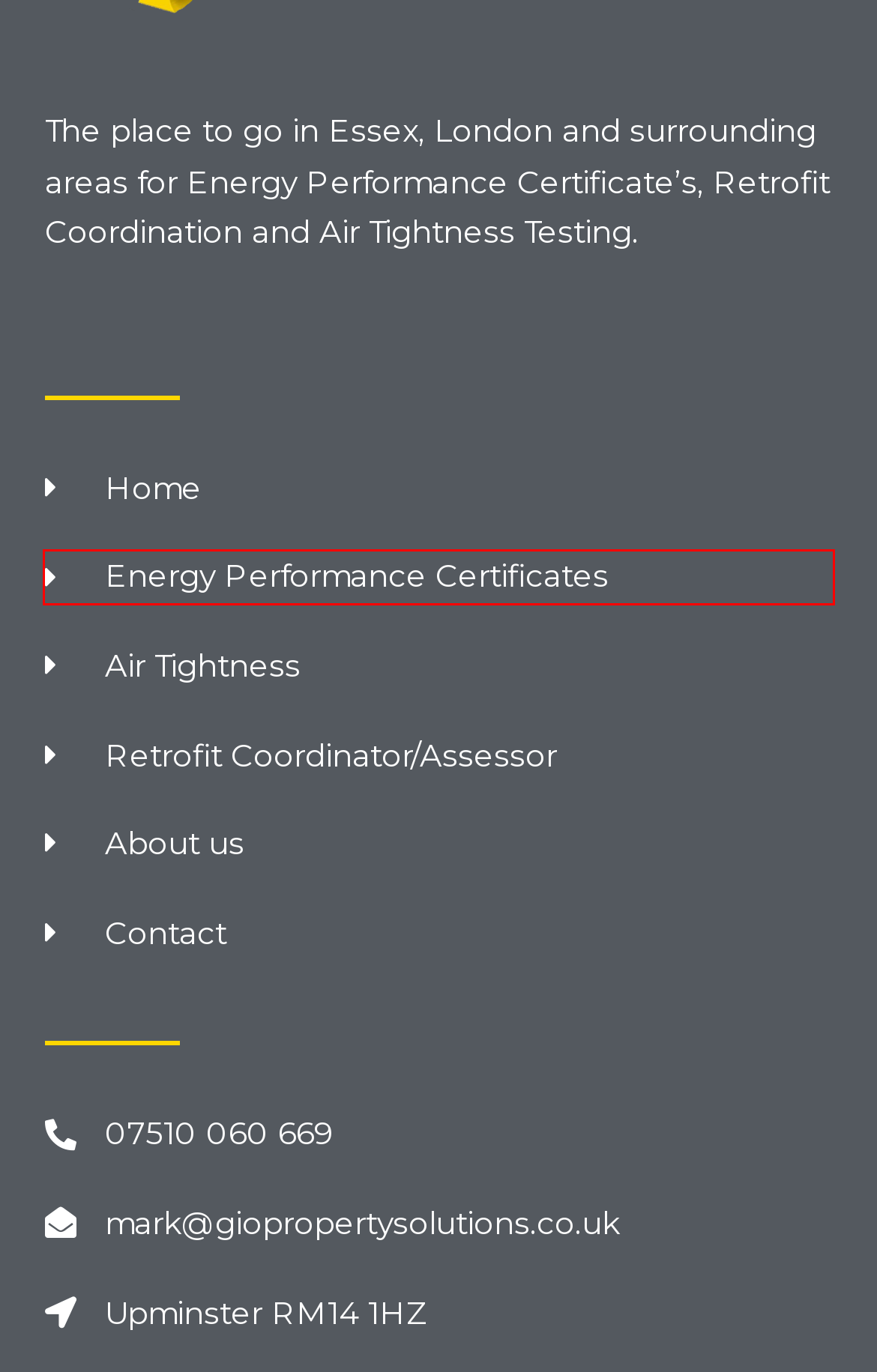Inspect the screenshot of a webpage with a red rectangle bounding box. Identify the webpage description that best corresponds to the new webpage after clicking the element inside the bounding box. Here are the candidates:
A. Boost Building Performance | Air Tightness Testing
B. Energy Performance Certificates - Gio Property Solutions
C. Contact us - Gio Property Solutions
D. Blog Archives - Gio Property Solutions
E. How Air Tightness Testing Improves Indoor Air Quality
F. 4 Mistakes To Avoid Air Tightness Test Failures
G. Busting Common Myths About EPC Certifications
H. About us - Gio Property Solutions

B